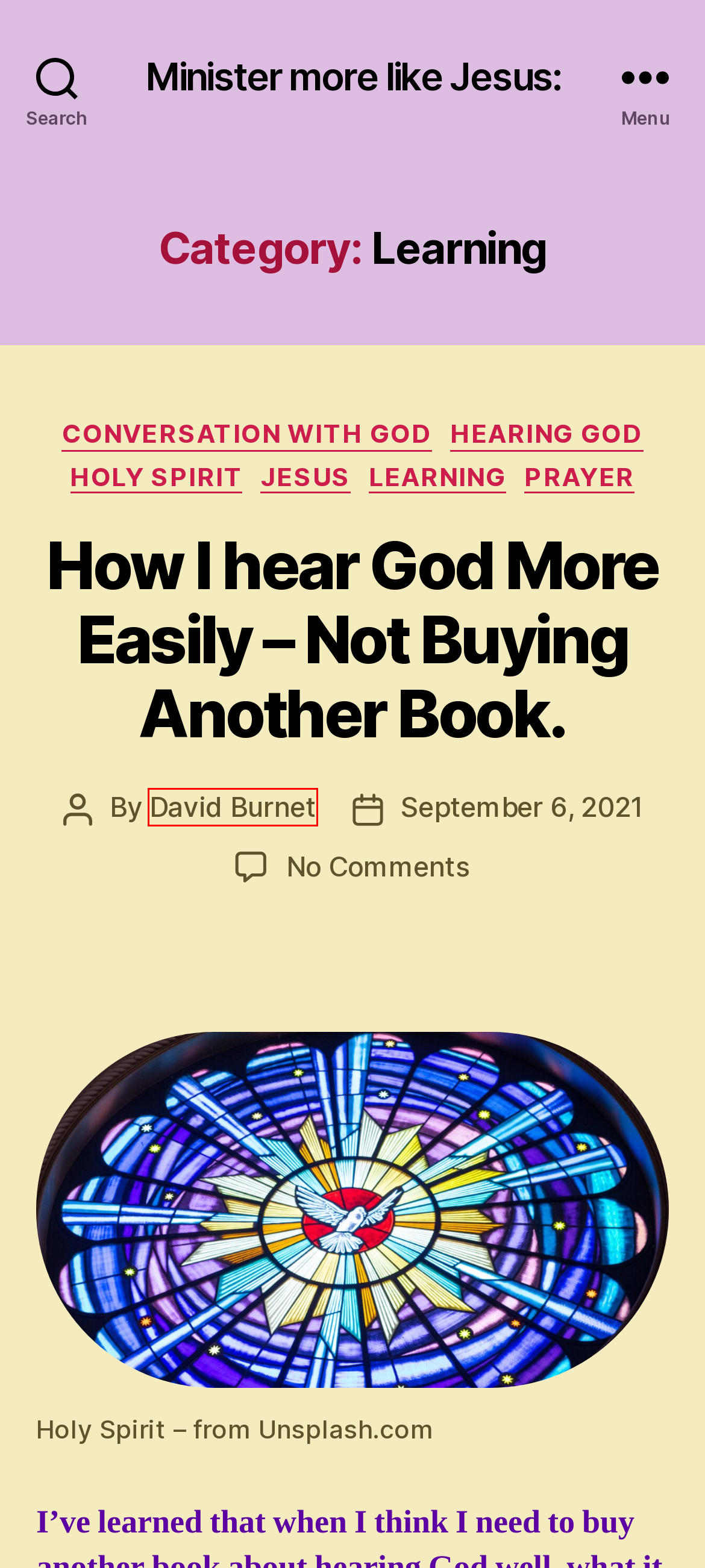You are presented with a screenshot of a webpage containing a red bounding box around an element. Determine which webpage description best describes the new webpage after clicking on the highlighted element. Here are the candidates:
A. Prayer – Minister more like Jesus:
B. How I hear God More Easily – Not Buying Another Book. – Minister more like Jesus:
C. Learning Contract – Minister more like Jesus:
D. Conversation with God – Minister more like Jesus:
E. I’m a Christian & I have a Spirit Guide – Minister more like Jesus:
F. Trinity – Minister more like Jesus:
G. David Burnet – Minister more like Jesus:
H. Jesus – Minister more like Jesus:

G